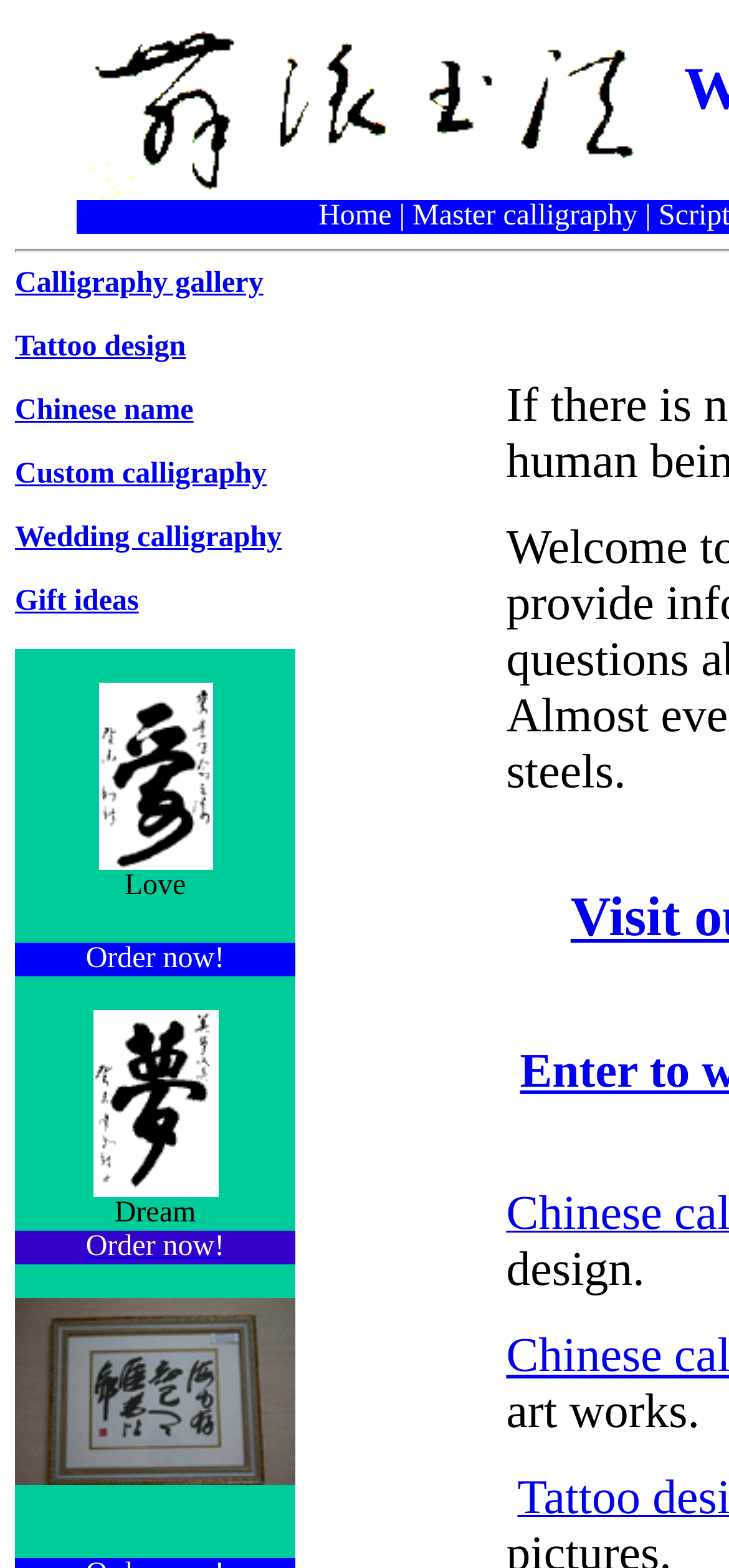Identify the main heading from the webpage and provide its text content.

Dragon movie steel